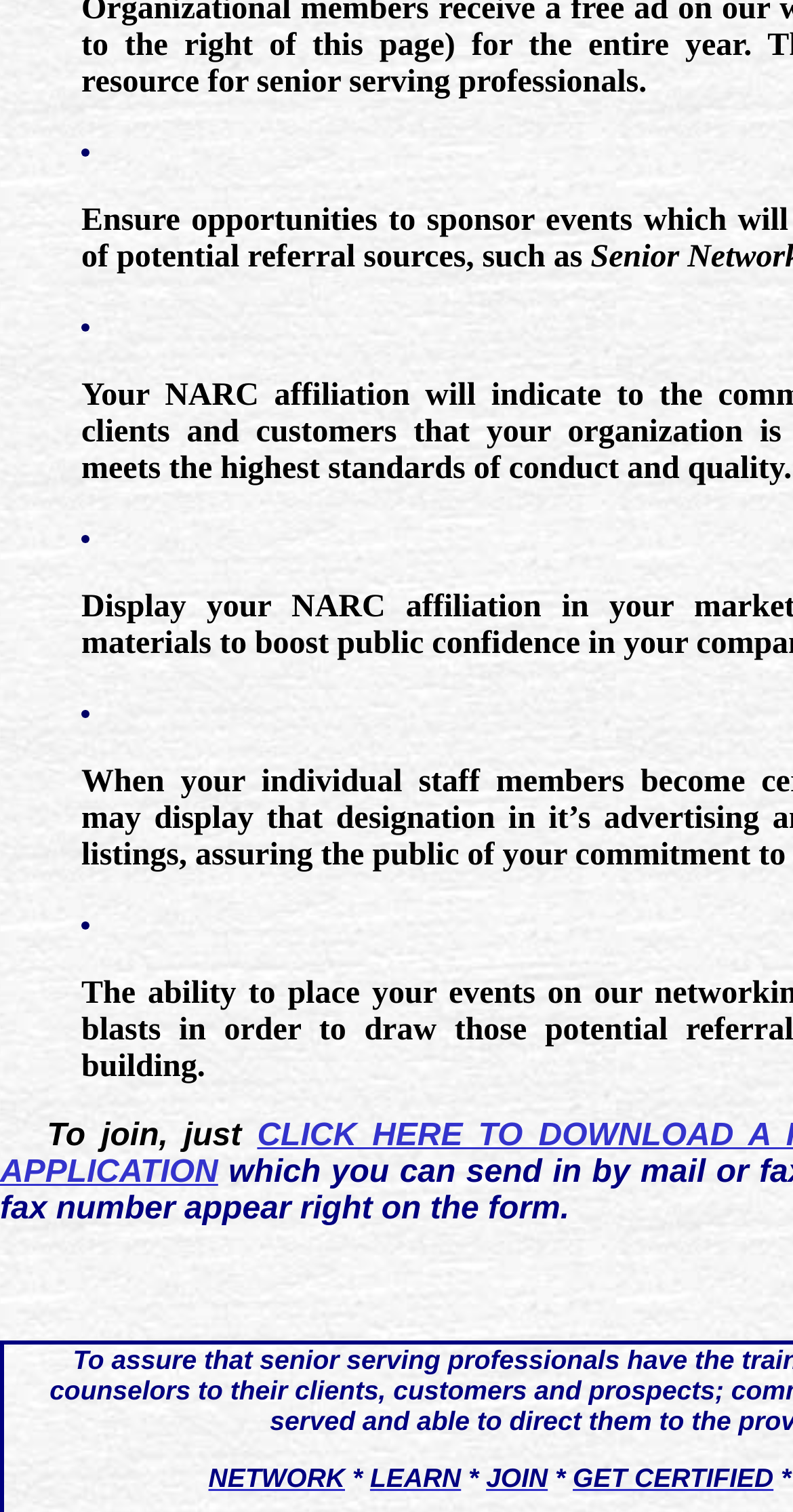Answer the following query with a single word or phrase:
How many sections are visible on this webpage?

Two